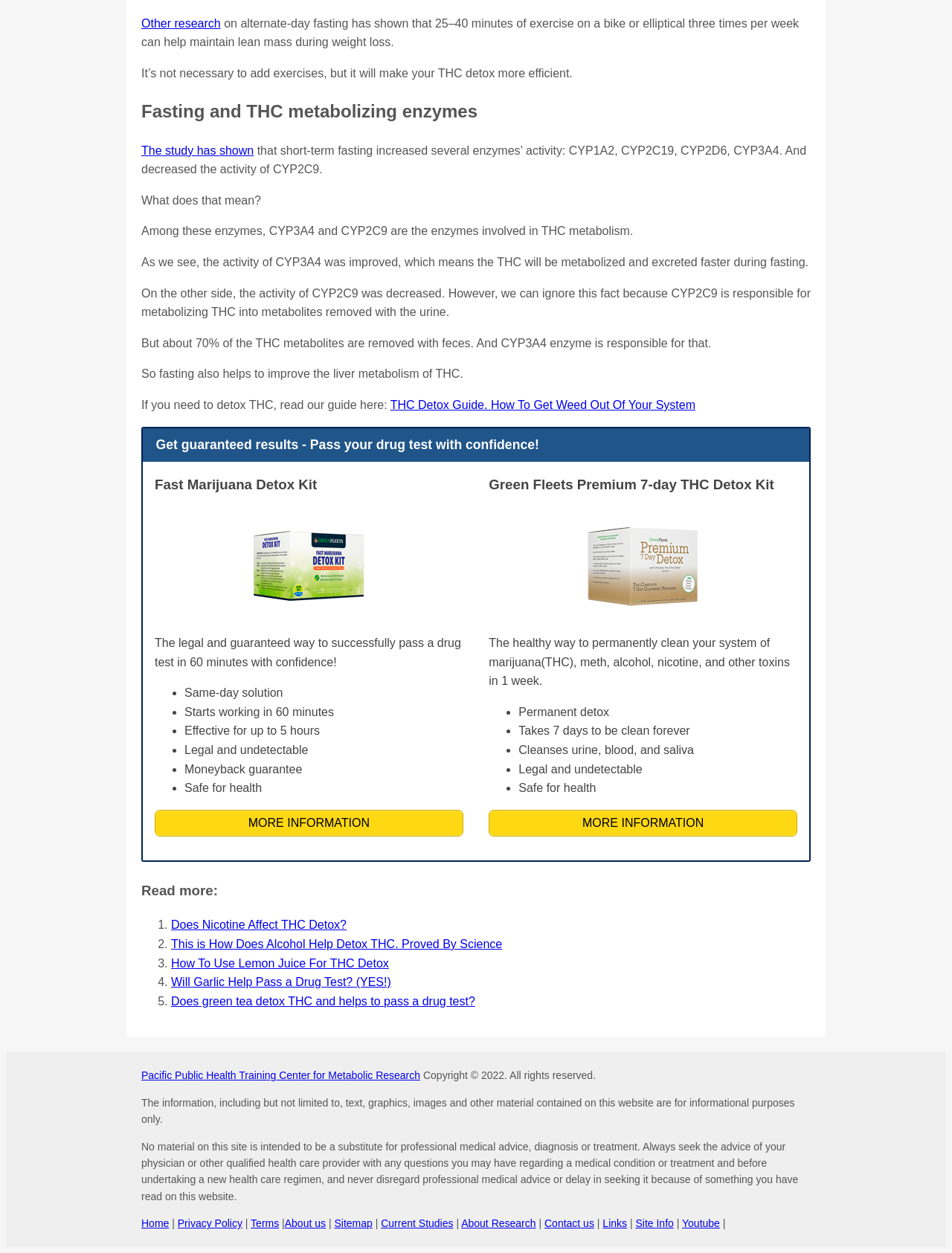Could you highlight the region that needs to be clicked to execute the instruction: "Get information on 'Green Fleets Premium 7-day THC Detox Kit'"?

[0.513, 0.407, 0.837, 0.496]